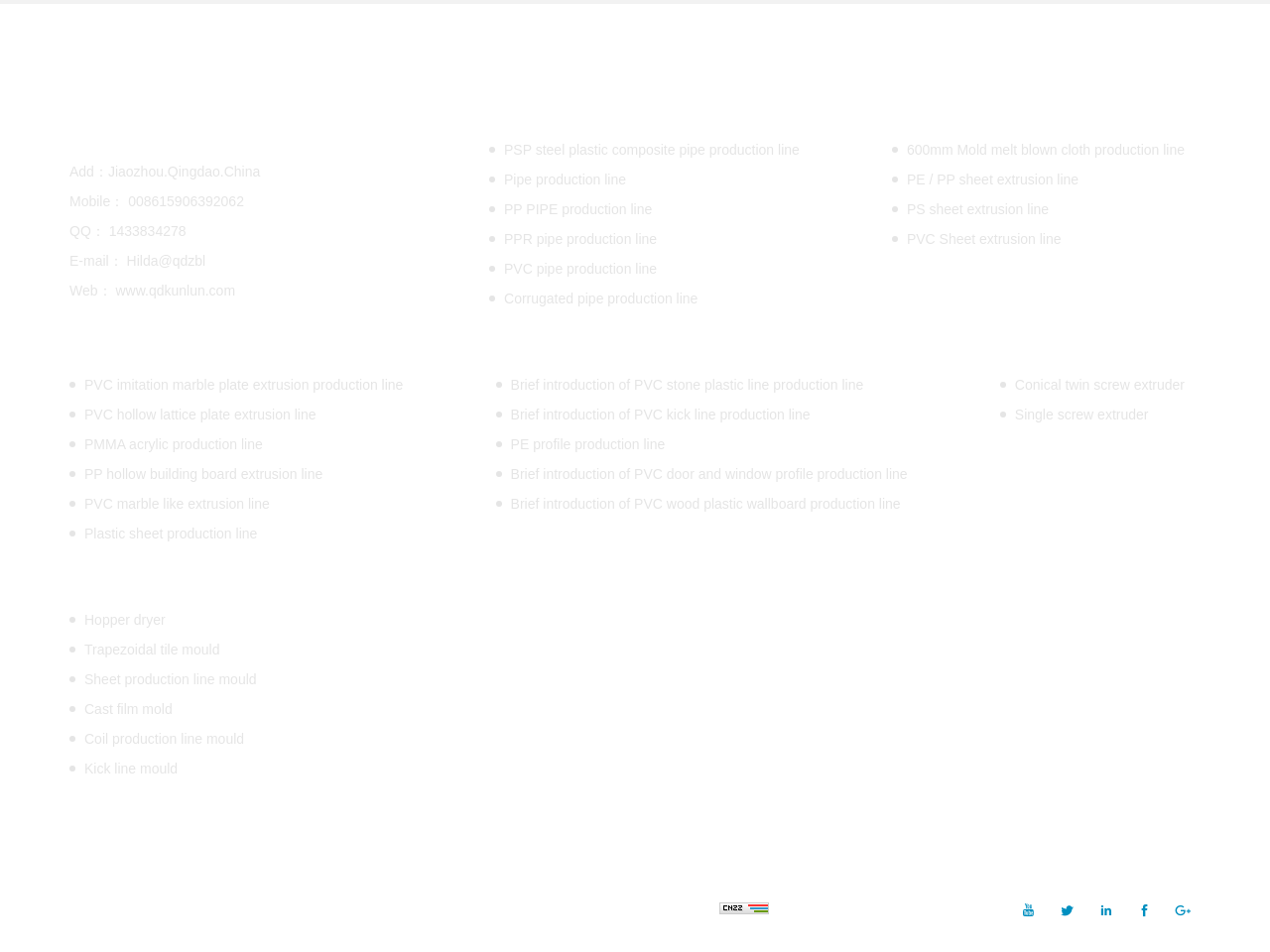What types of production lines are offered by the company?
Provide a one-word or short-phrase answer based on the image.

Pipe, Sheet, Plate, Profile